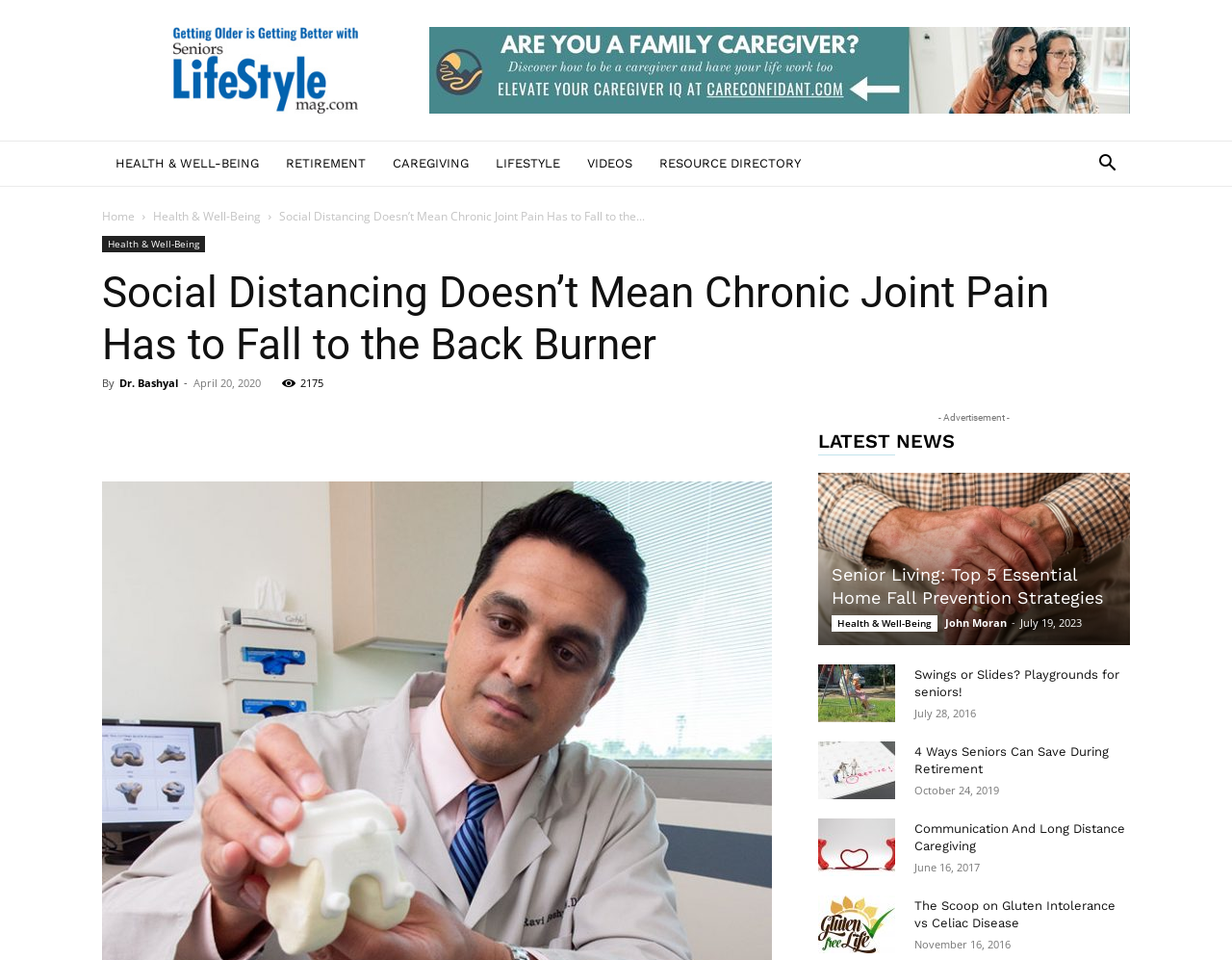How many essential home fall prevention strategies are discussed in the article?
Use the screenshot to answer the question with a single word or phrase.

5